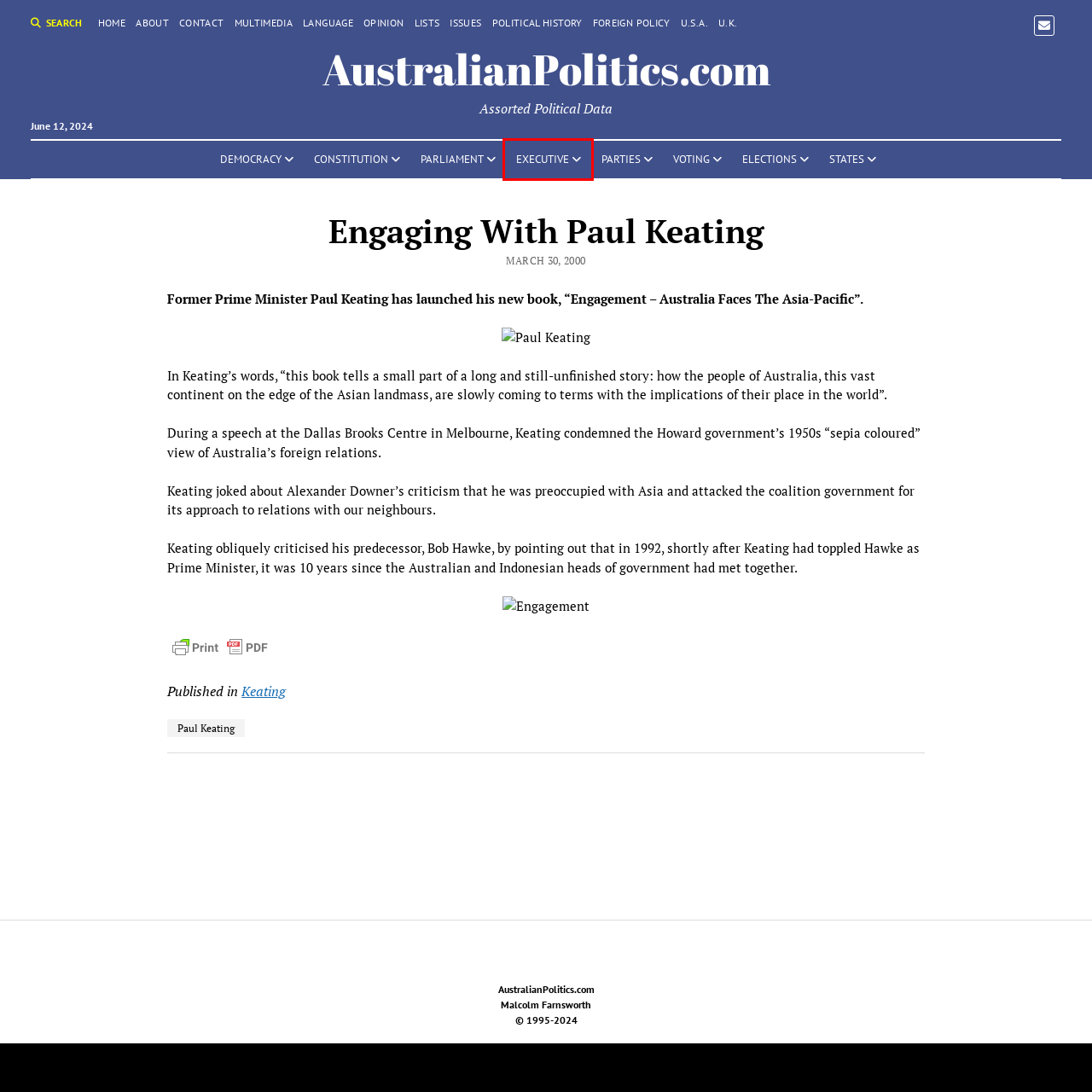With the provided screenshot showing a webpage and a red bounding box, determine which webpage description best fits the new page that appears after clicking the element inside the red box. Here are the options:
A. Current Living Former Prime Ministers, Premiers And Chief Ministers - AustralianPolitics.com
B. Parliament - AustralianPolitics.com
C. Executive Government - AustralianPolitics.com
D. About AustralianPolitics.com - AustralianPolitics.com
E. Words & Language - AustralianPolitics.com
F. Political Parties - AustralianPolitics.com
G. Elections - AustralianPolitics.com
H. Paul Keating - AustralianPolitics.com

C